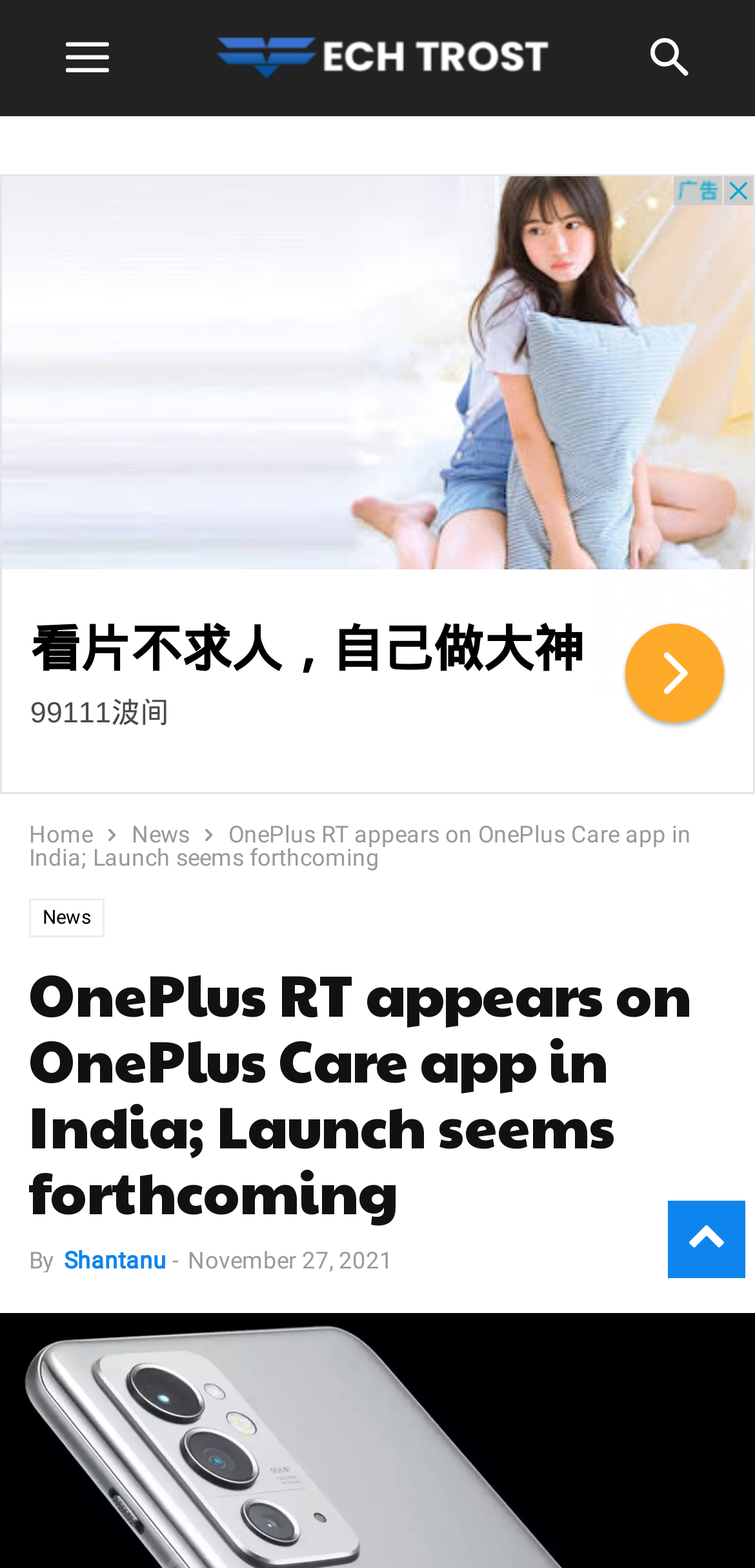Can you find the bounding box coordinates of the area I should click to execute the following instruction: "toggle mobile menu"?

[0.038, 0.0, 0.192, 0.074]